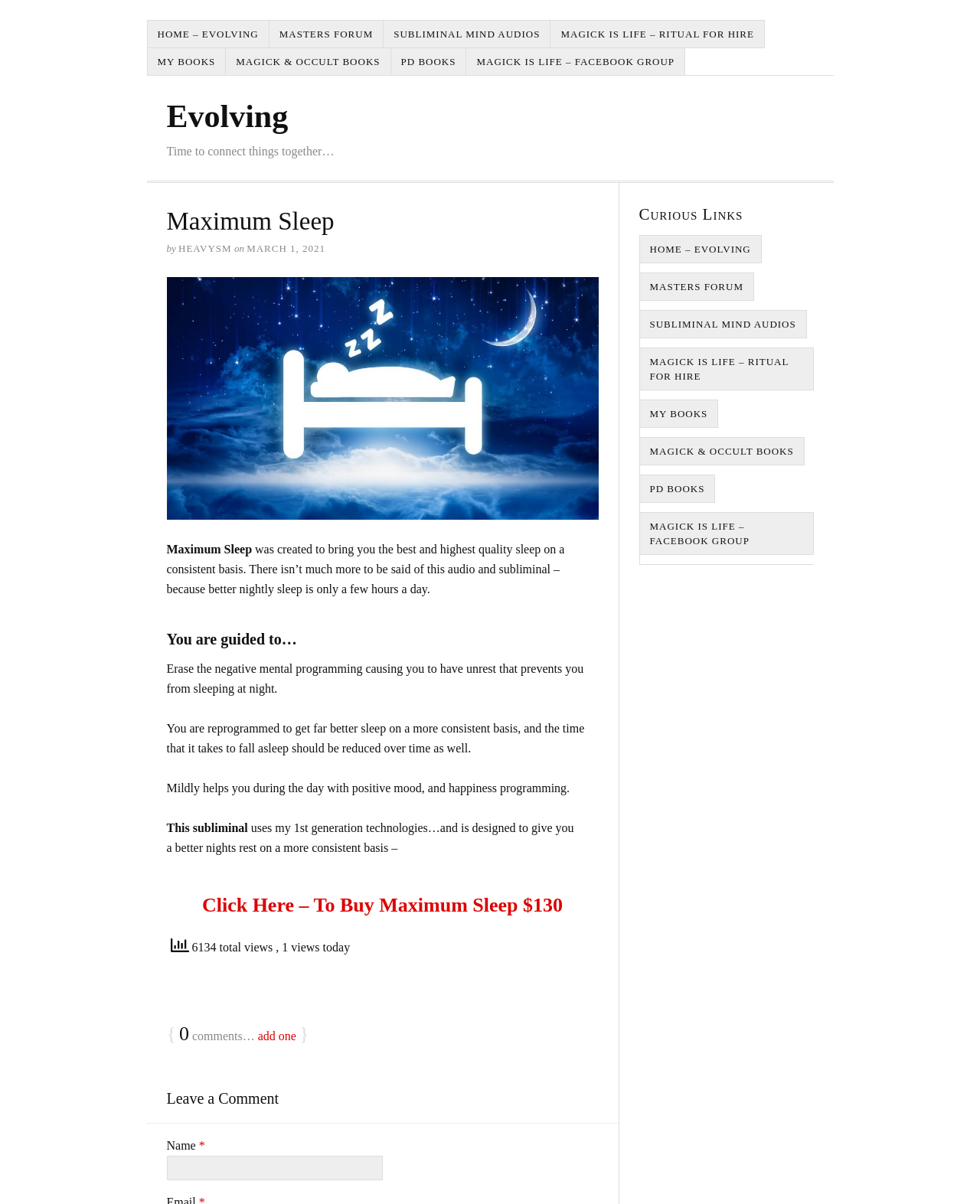Describe all the visual and textual components of the webpage comprehensively.

The webpage is about "Maximum Sleep", a product designed to improve the quality of sleep. At the top, there are several links to different sections of the website, including "HOME – EVOLVING", "MASTERS FORUM", "SUBLIMINAL MIND AUDIOS", and more. Below these links, there is a heading "Maximum Sleep" followed by a brief description of the product, which is an audio and subliminal designed to bring the best and highest quality sleep on a consistent basis.

On the left side of the page, there is a figure, likely an image related to the product. Below the figure, there are several paragraphs of text describing the benefits of using "Maximum Sleep", including erasing negative mental programming, reprogramming for better sleep, and improving mood and happiness during the day.

Further down the page, there is a call-to-action button "Click Here – To Buy Maximum Sleep $130". Below this button, there are some statistics about the page, including the total views and views today. There is also a section for leaving a comment, with a text box for entering a name and a required field indicator.

On the right side of the page, there is a section titled "Curious Links" with a list of links to other sections of the website, similar to the links at the top of the page.